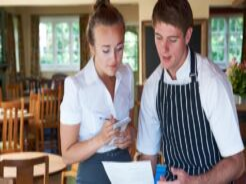What is the young man wearing over his white shirt?
Please respond to the question with a detailed and informative answer.

The young man is wearing a black and white striped apron over his white shirt, which indicates that he is likely a staff member or a server in the restaurant, and the apron is part of his uniform.